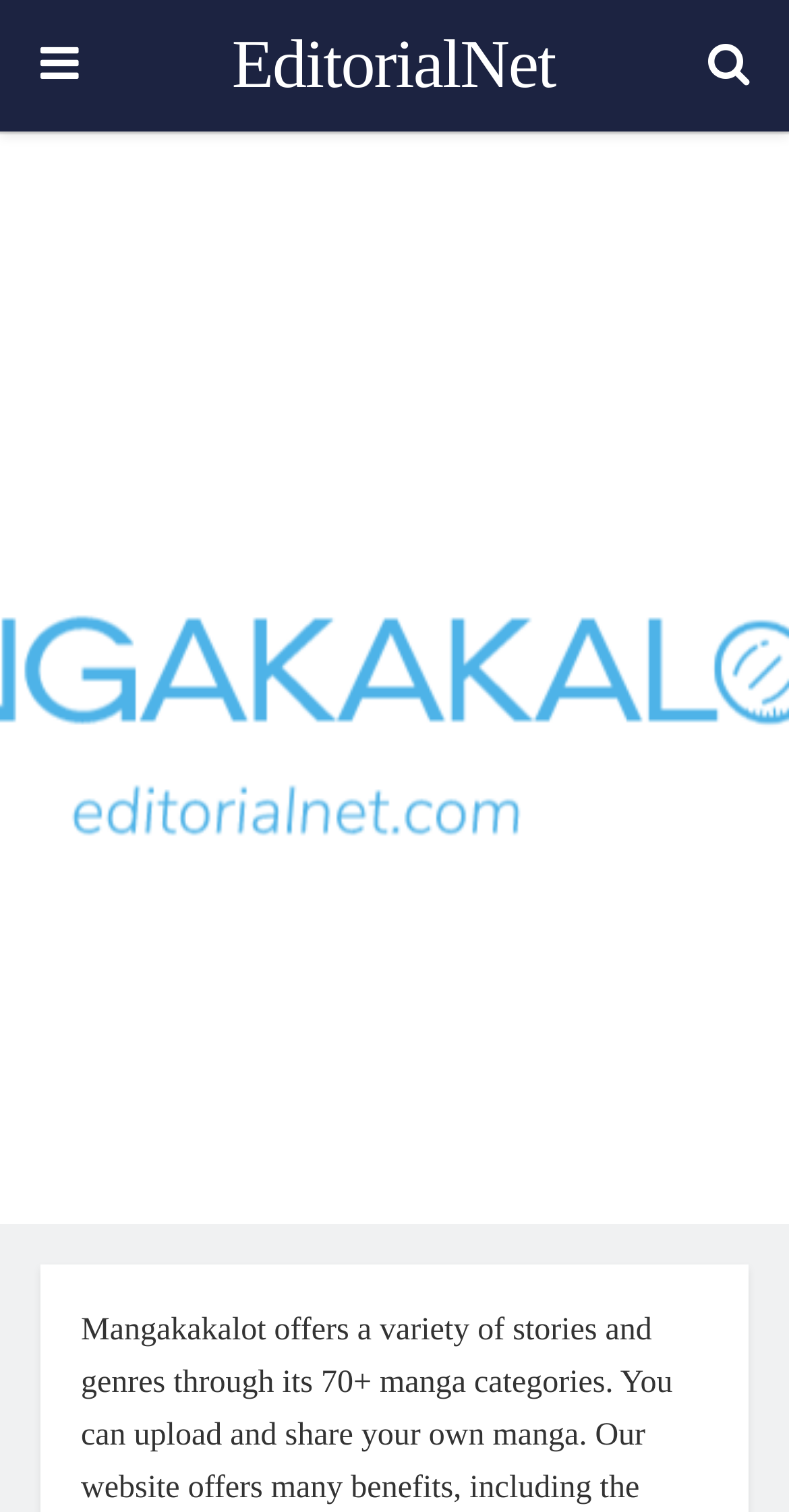Generate a comprehensive description of the contents of the webpage.

The webpage appears to be a manga-style layout with a focus on advanced search functionality. At the top left corner, there is a link with a icon represented by '\uf0c9'. Next to it, in the top center, is a link to "EditorialNet". On the top right corner, there is another link with an icon represented by '\uf002'.

Below these links, there is a heading that reads "Mangakakalot (Oct) Layout in manga style", which spans across the top section of the page. Underneath the heading, there is a text "by" followed by a link to the author "Dario Matos" and another link to the date "October 19, 2022", which are positioned side by side.